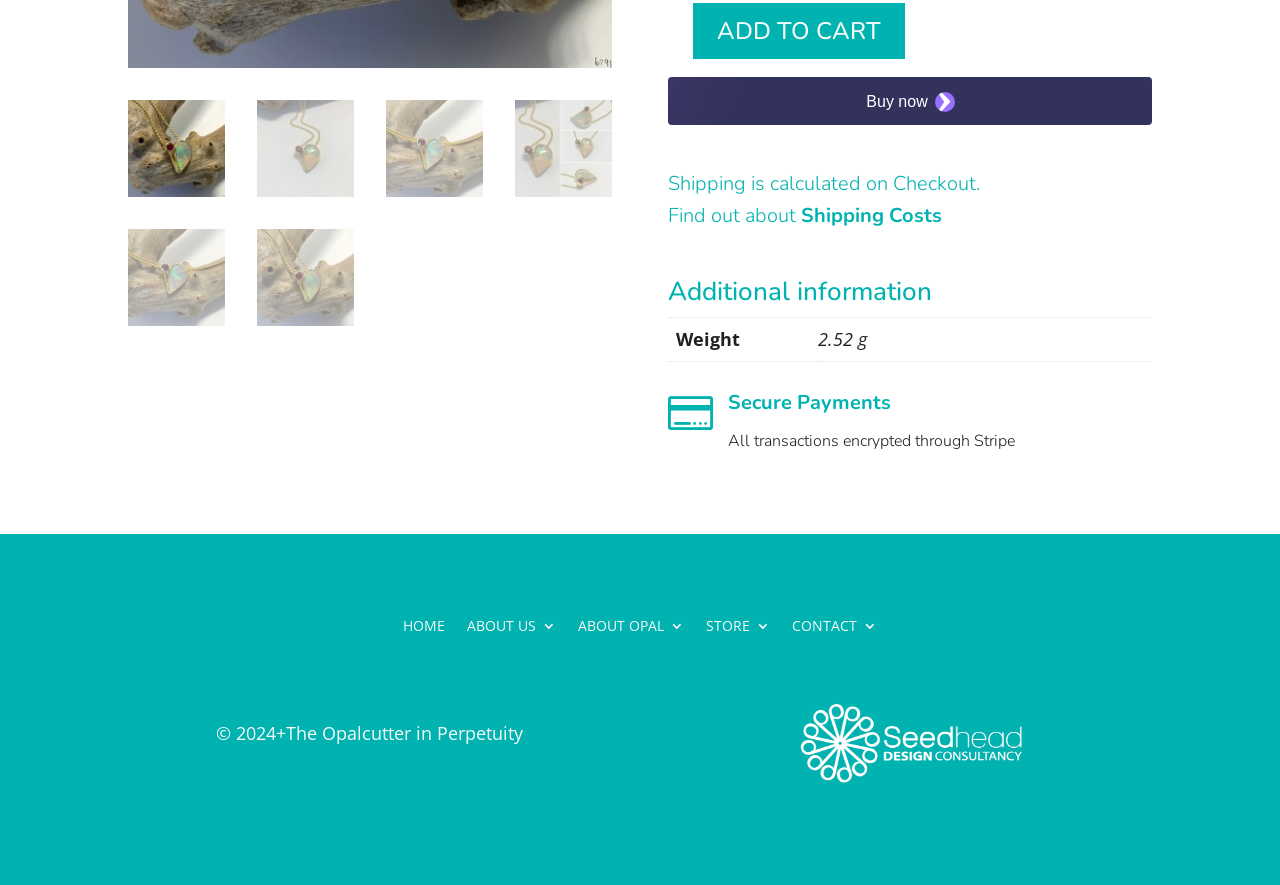Based on the element description "Shortages of skills and changes", predict the bounding box coordinates of the UI element.

None